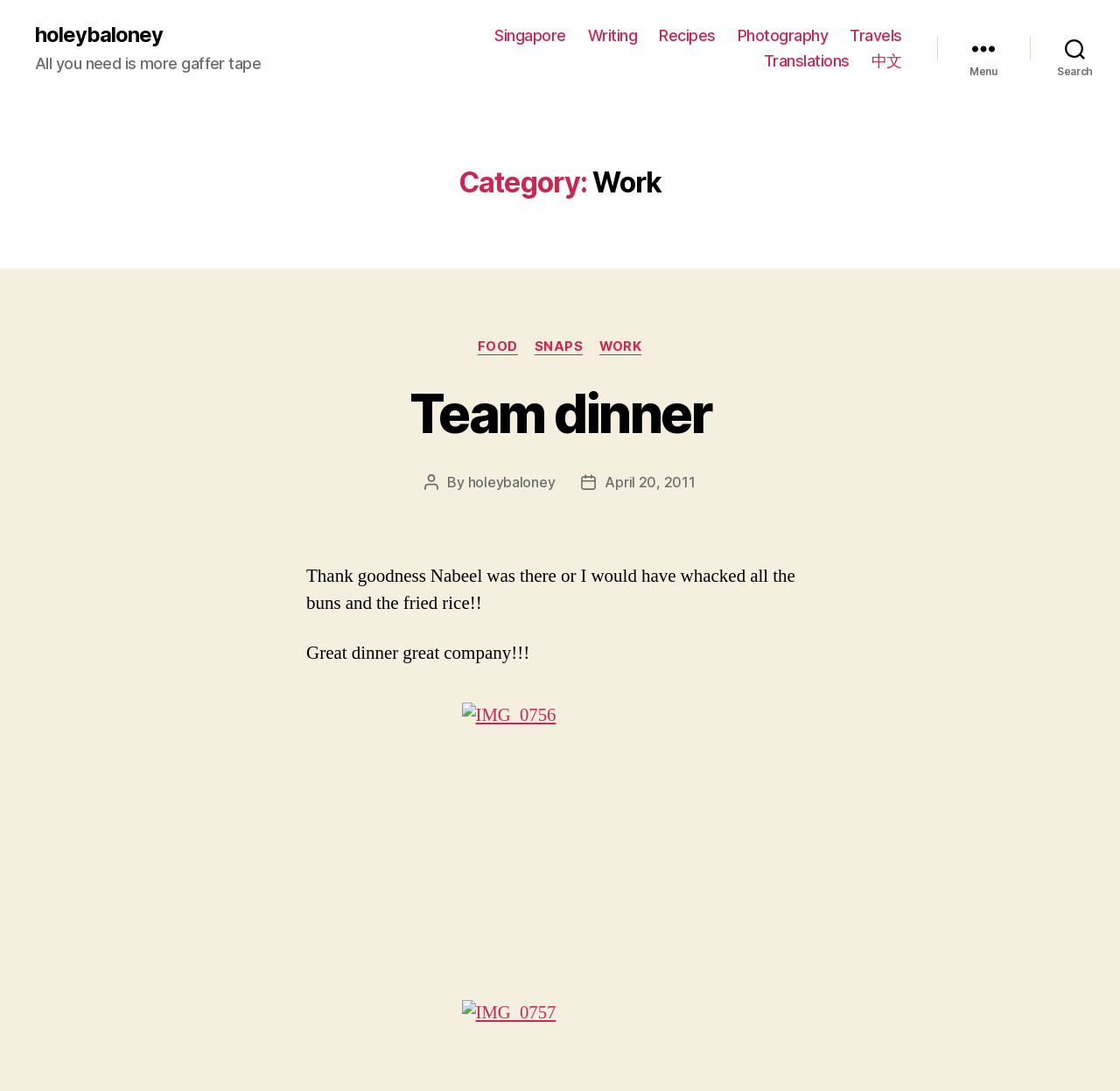Please identify the bounding box coordinates of the element that needs to be clicked to perform the following instruction: "Click the 'IMG_0756' image".

[0.412, 0.644, 0.588, 0.885]